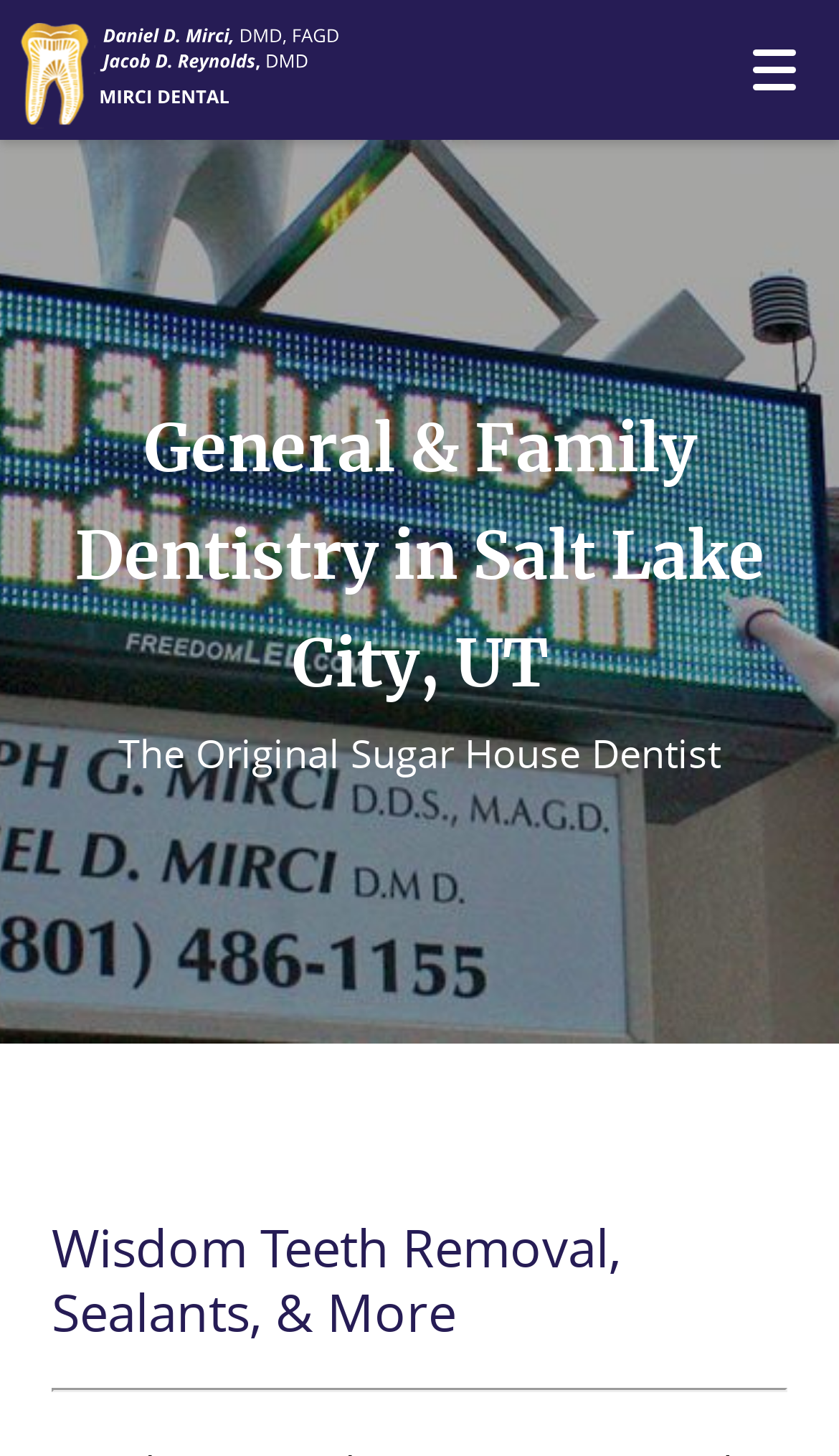Determine the bounding box coordinates of the area to click in order to meet this instruction: "Toggle mobile menu".

[0.846, 0.004, 1.0, 0.092]